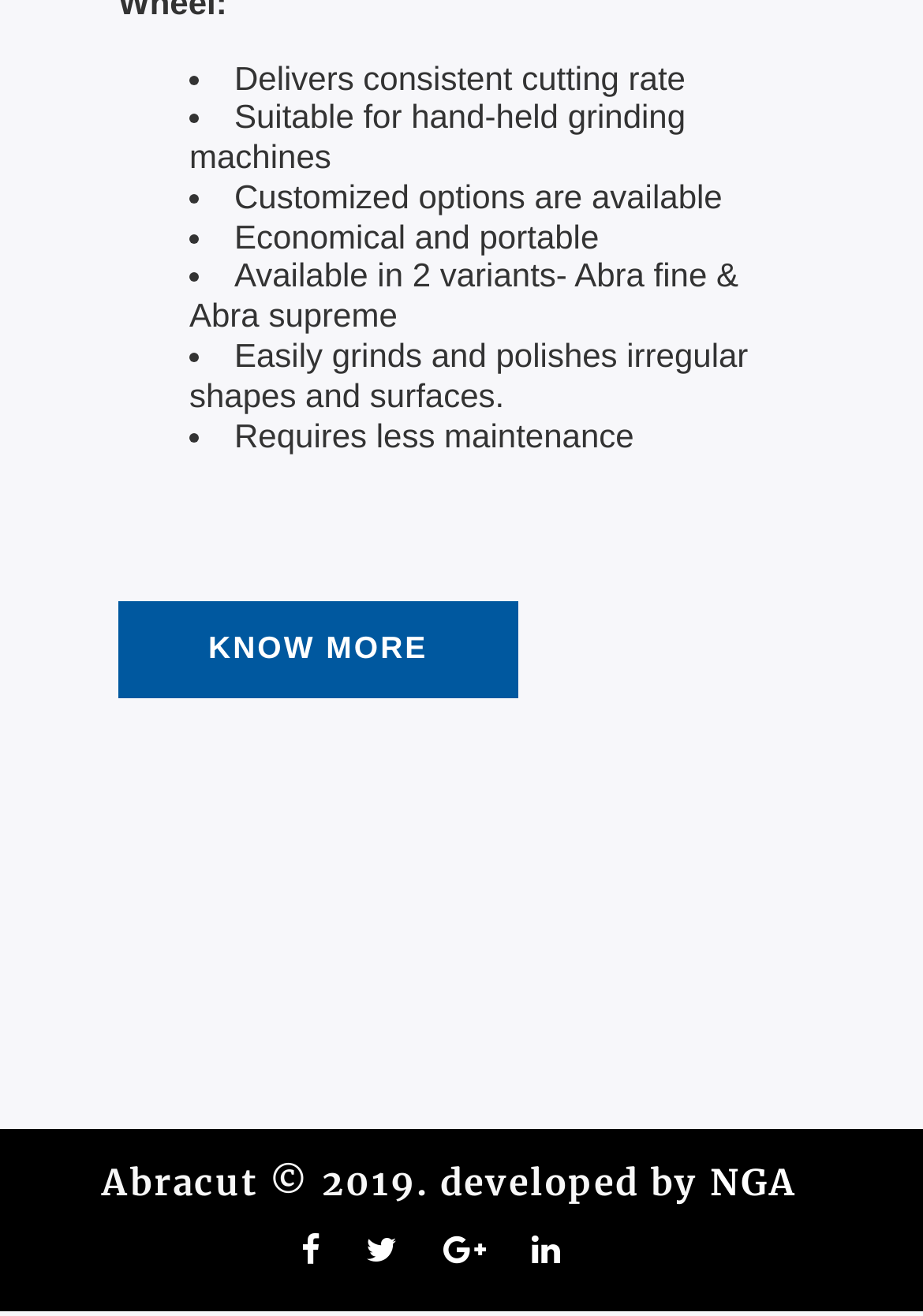Give a succinct answer to this question in a single word or phrase: 
What can I do if I want to know more about Abracut?

Click on KNOW MORE